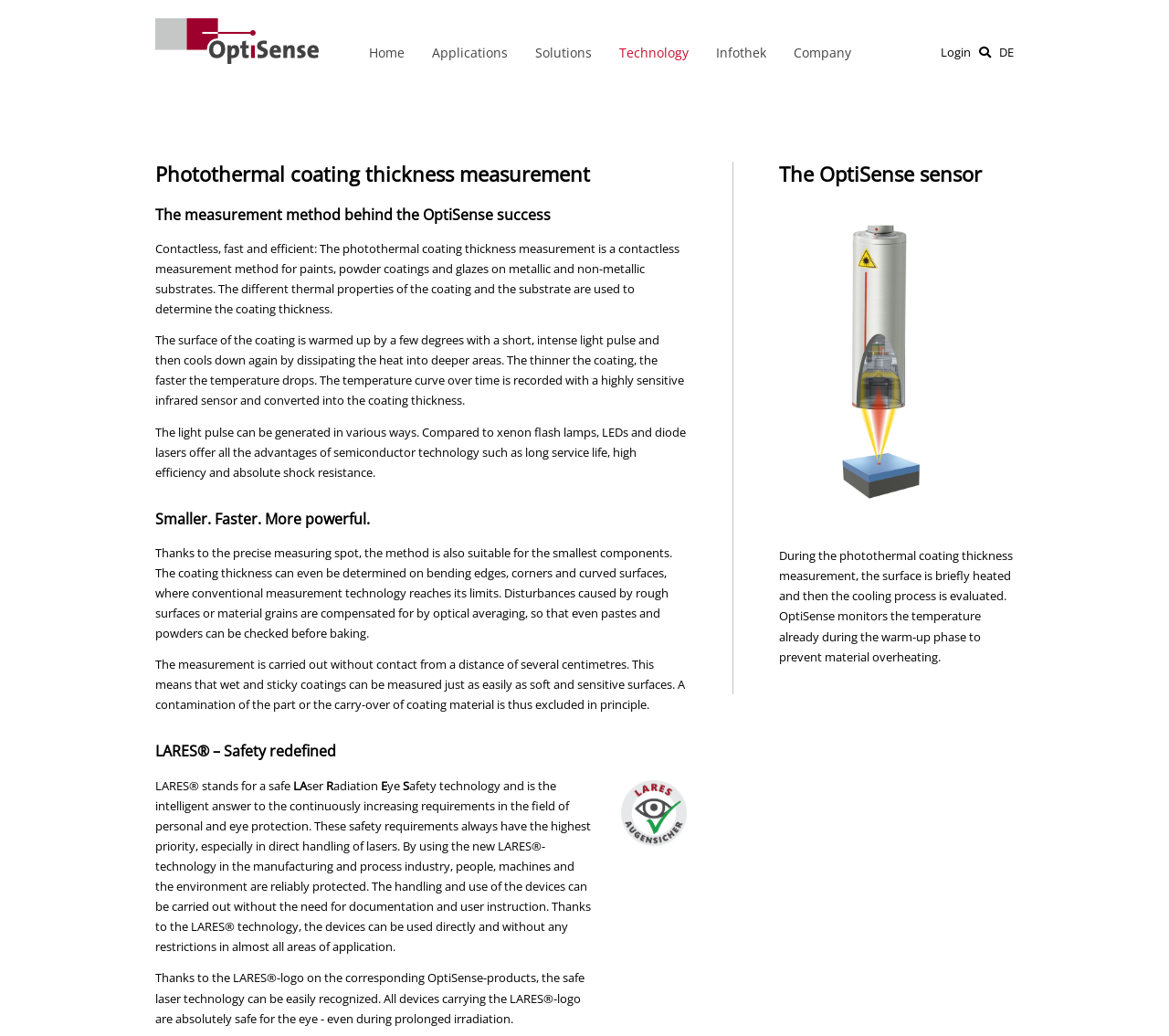Extract the heading text from the webpage.

Photothermal coating thickness measurement